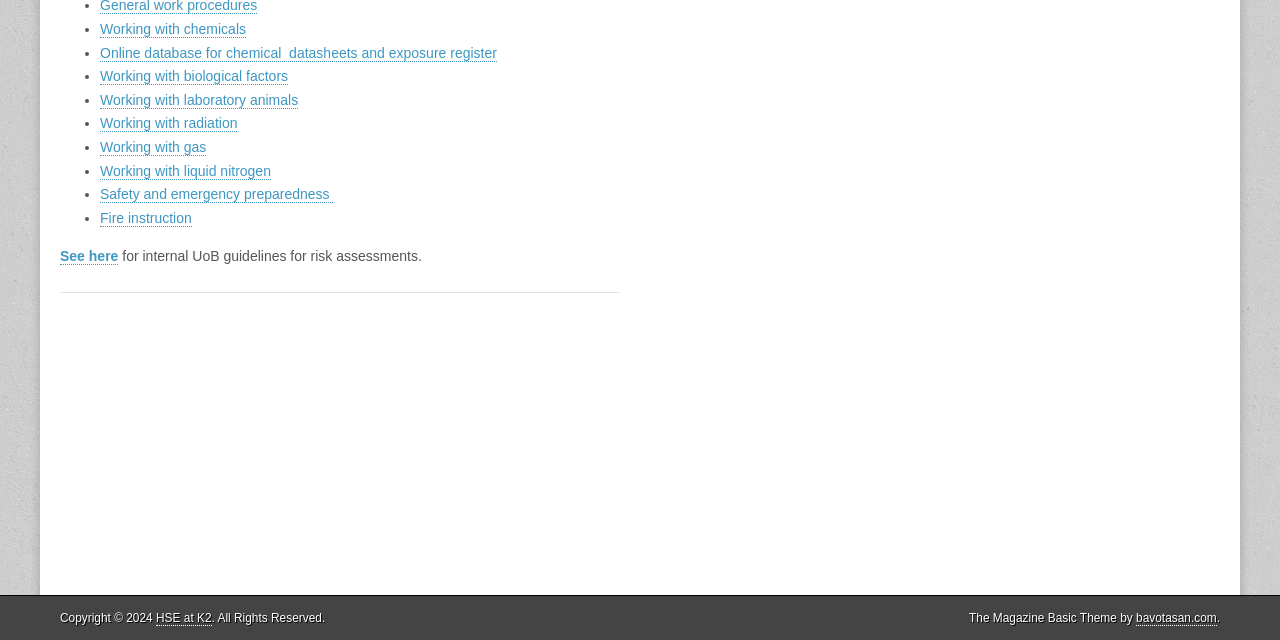Given the element description: "Politics", predict the bounding box coordinates of the UI element it refers to, using four float numbers between 0 and 1, i.e., [left, top, right, bottom].

None